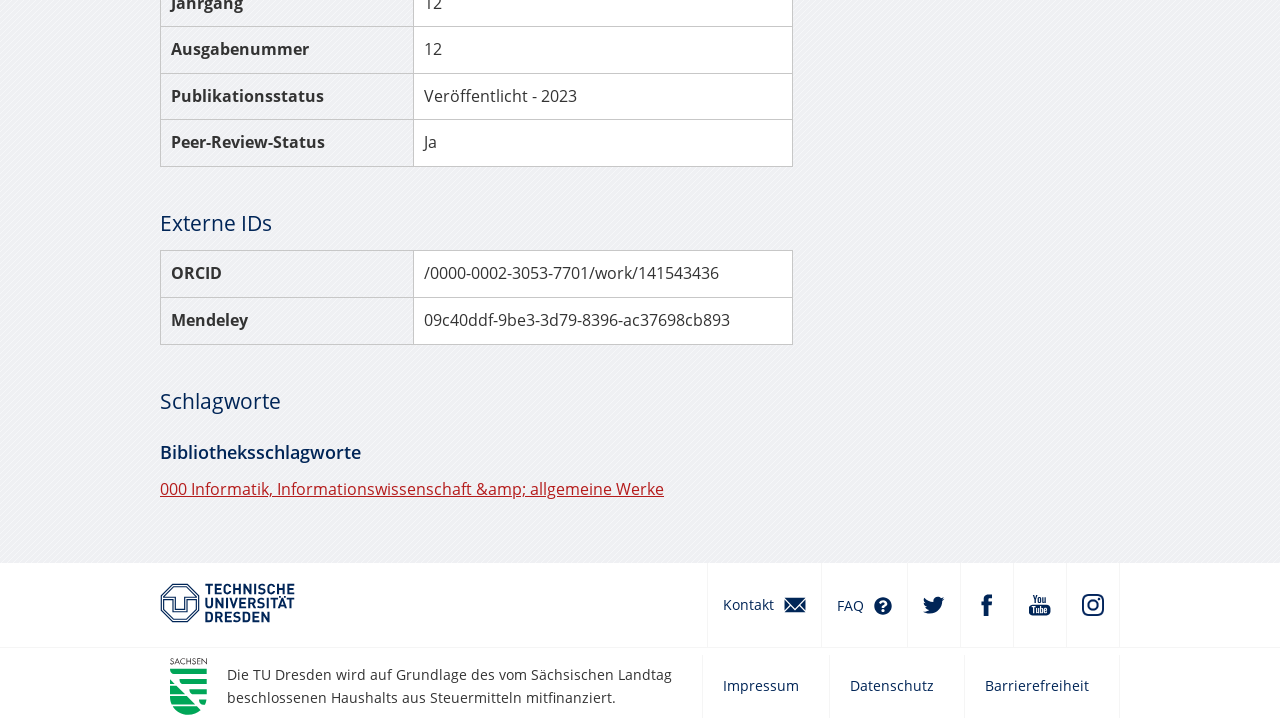Provide the bounding box coordinates for the UI element that is described by this text: ", Externer Link". The coordinates should be in the form of four float numbers between 0 and 1: [left, top, right, bottom].

[0.125, 0.776, 0.23, 0.886]